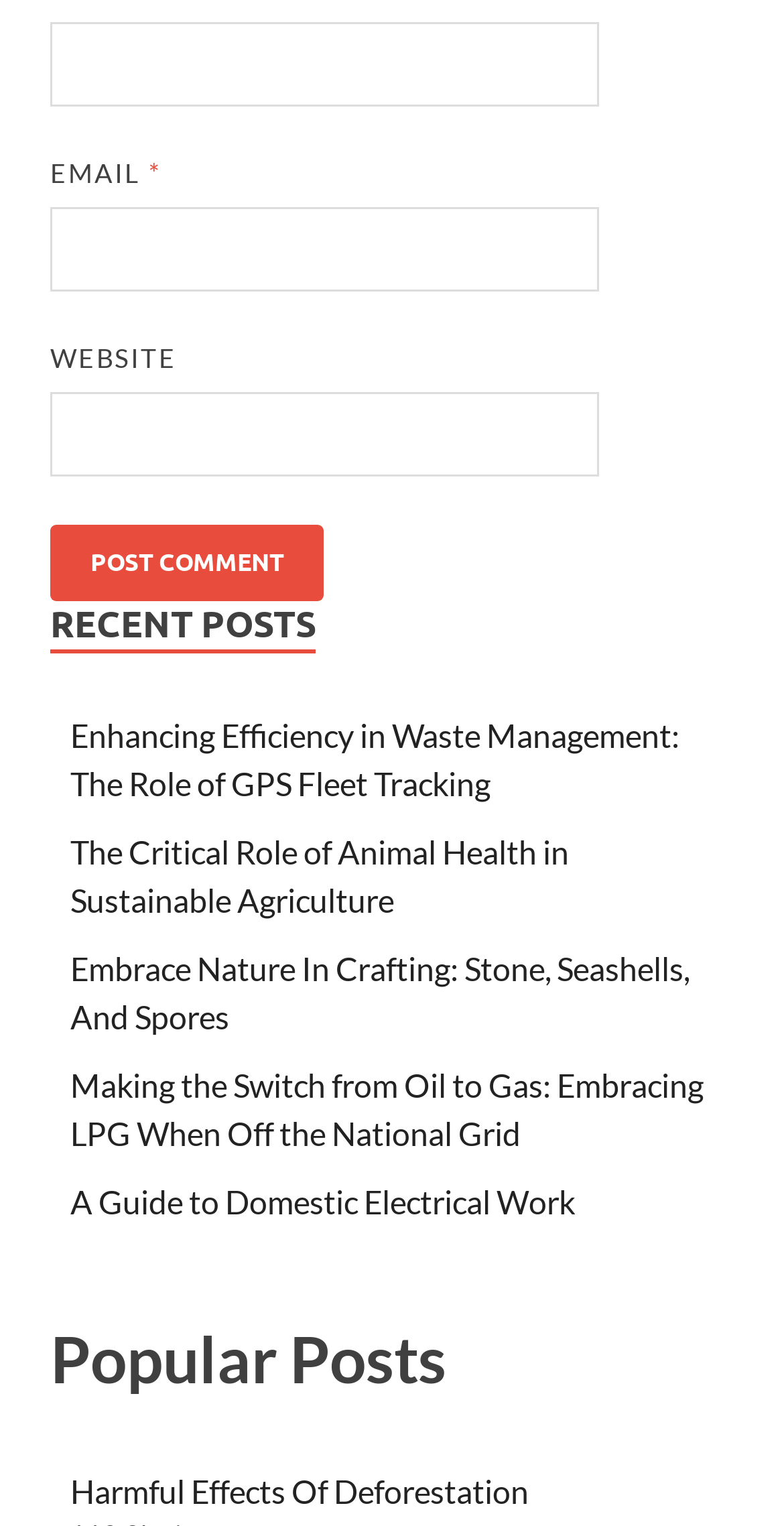How many links are under 'RECENT POSTS'?
Examine the image and provide an in-depth answer to the question.

I counted the number of links under the 'RECENT POSTS' heading, which are 'Enhancing Efficiency in Waste Management: The Role of GPS Fleet Tracking', 'The Critical Role of Animal Health in Sustainable Agriculture', 'Embrace Nature In Crafting: Stone, Seashells, And Spores', and 'Making the Switch from Oil to Gas: Embracing LPG When Off the National Grid'. There are 4 links in total.